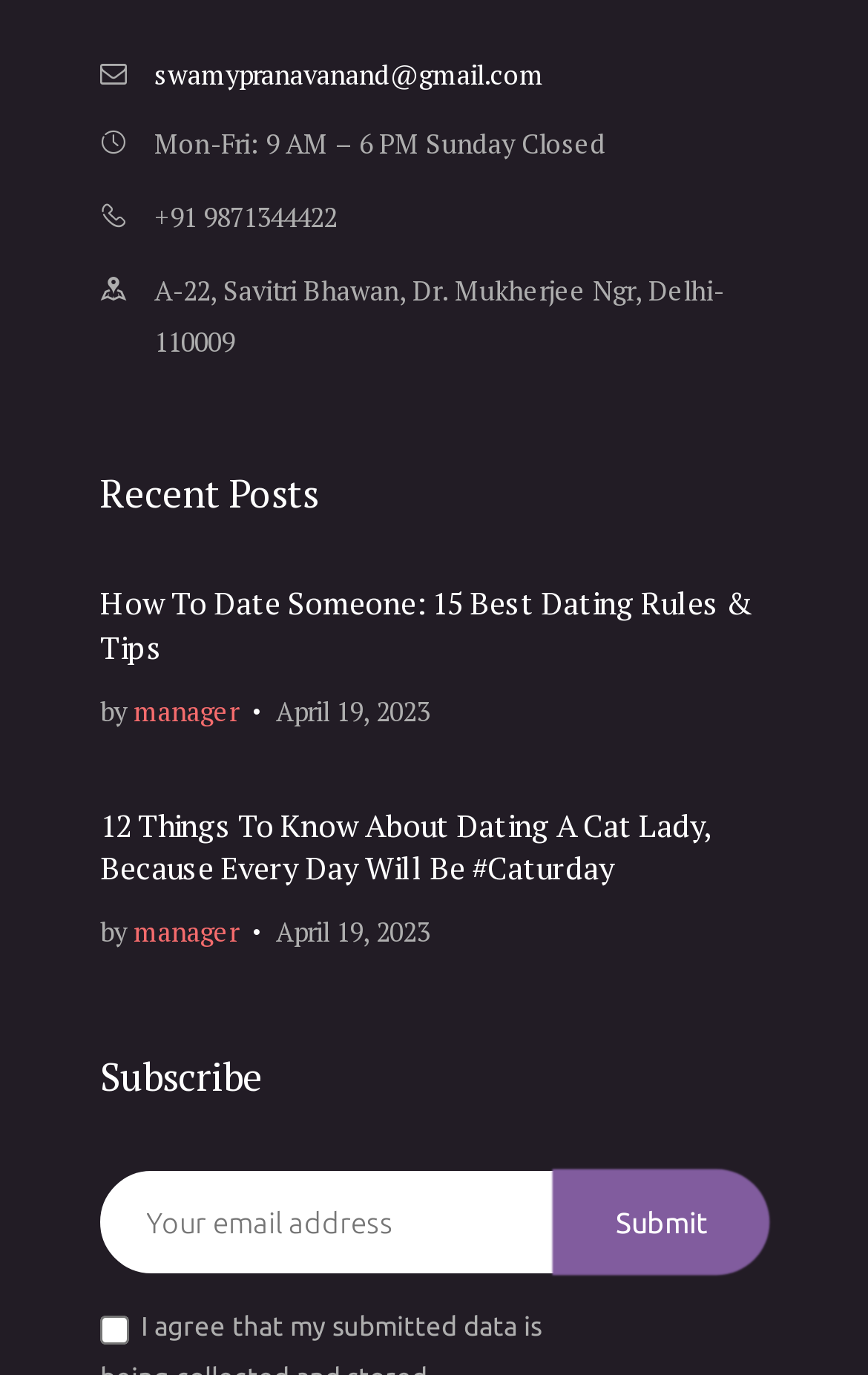Locate the bounding box coordinates of the element to click to perform the following action: 'Click the 'Submit' button'. The coordinates should be given as four float values between 0 and 1, in the form of [left, top, right, bottom].

[0.64, 0.851, 0.885, 0.925]